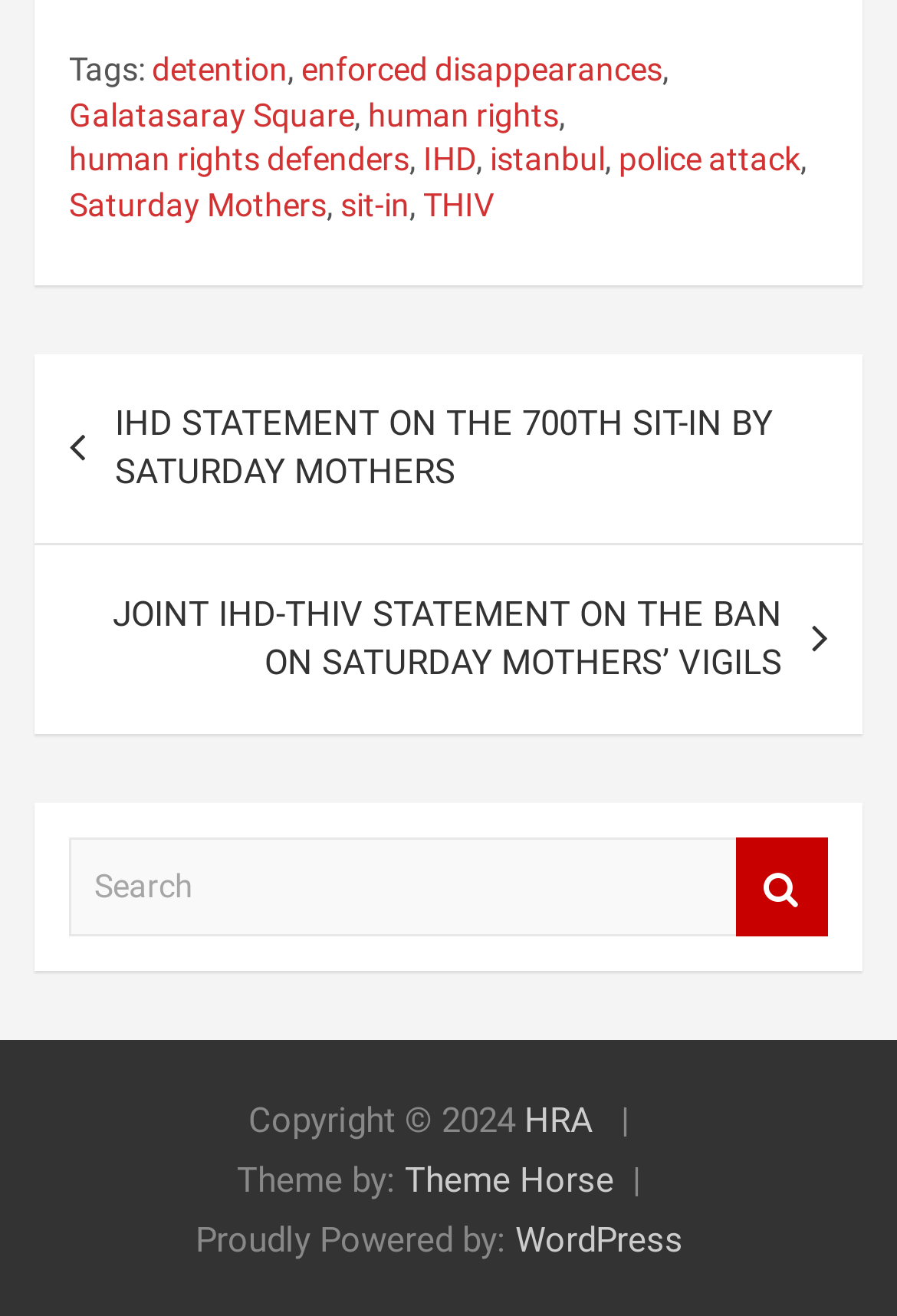Use a single word or phrase to answer the following:
How many static text elements are in the footer?

5